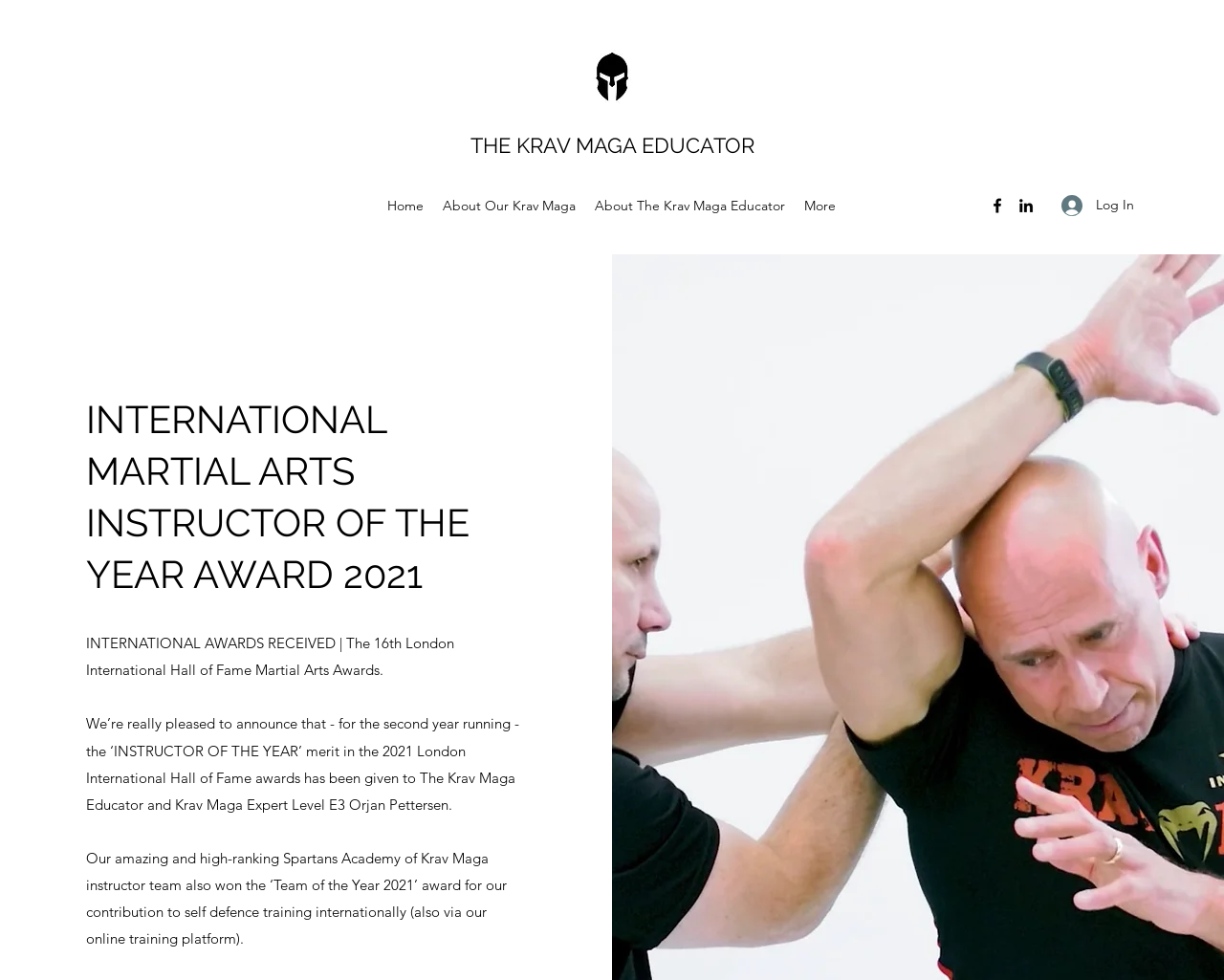Respond concisely with one word or phrase to the following query:
How many navigation links are available?

4